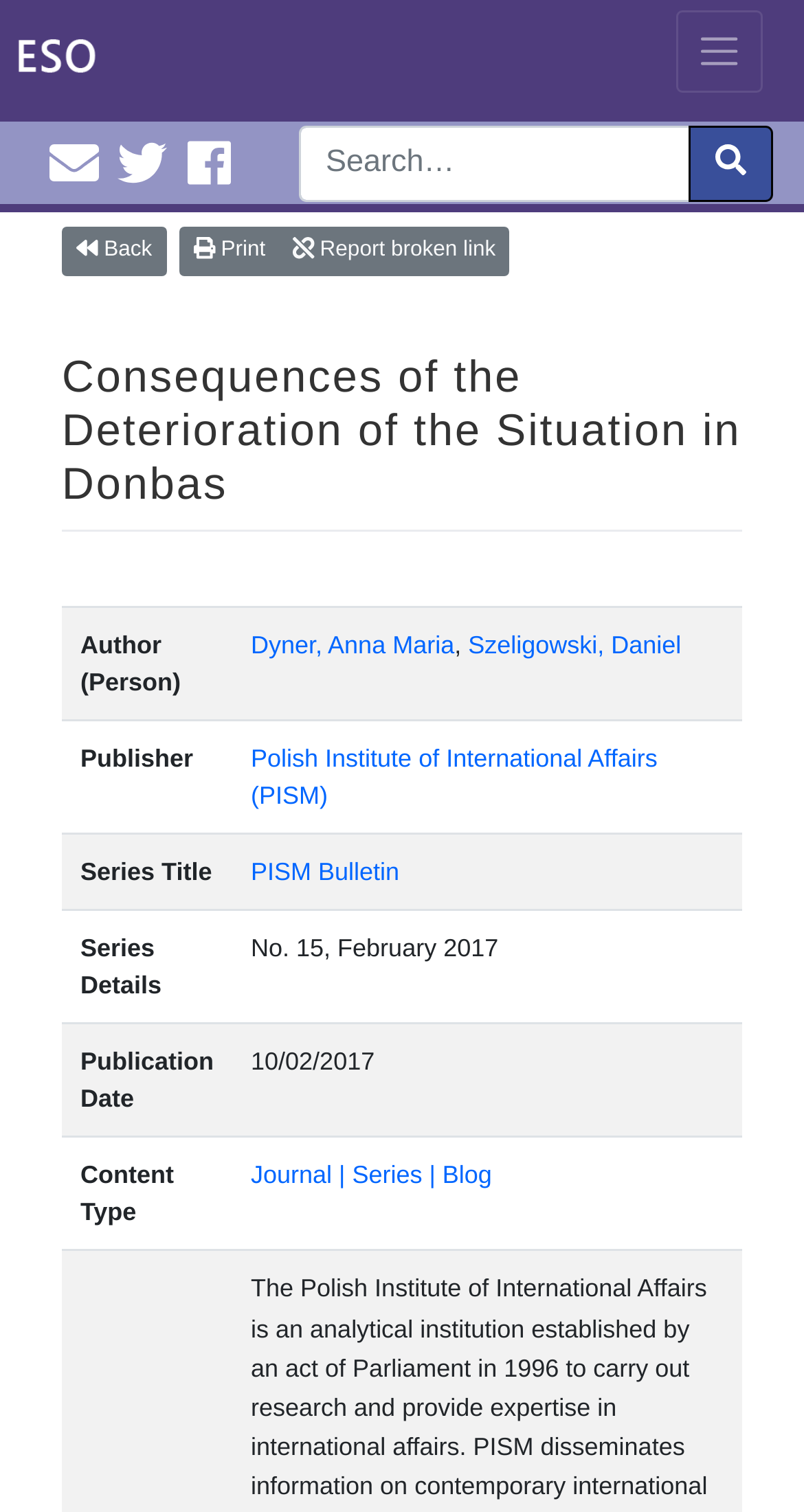What is the series title of the publication?
Provide a one-word or short-phrase answer based on the image.

PISM Bulletin